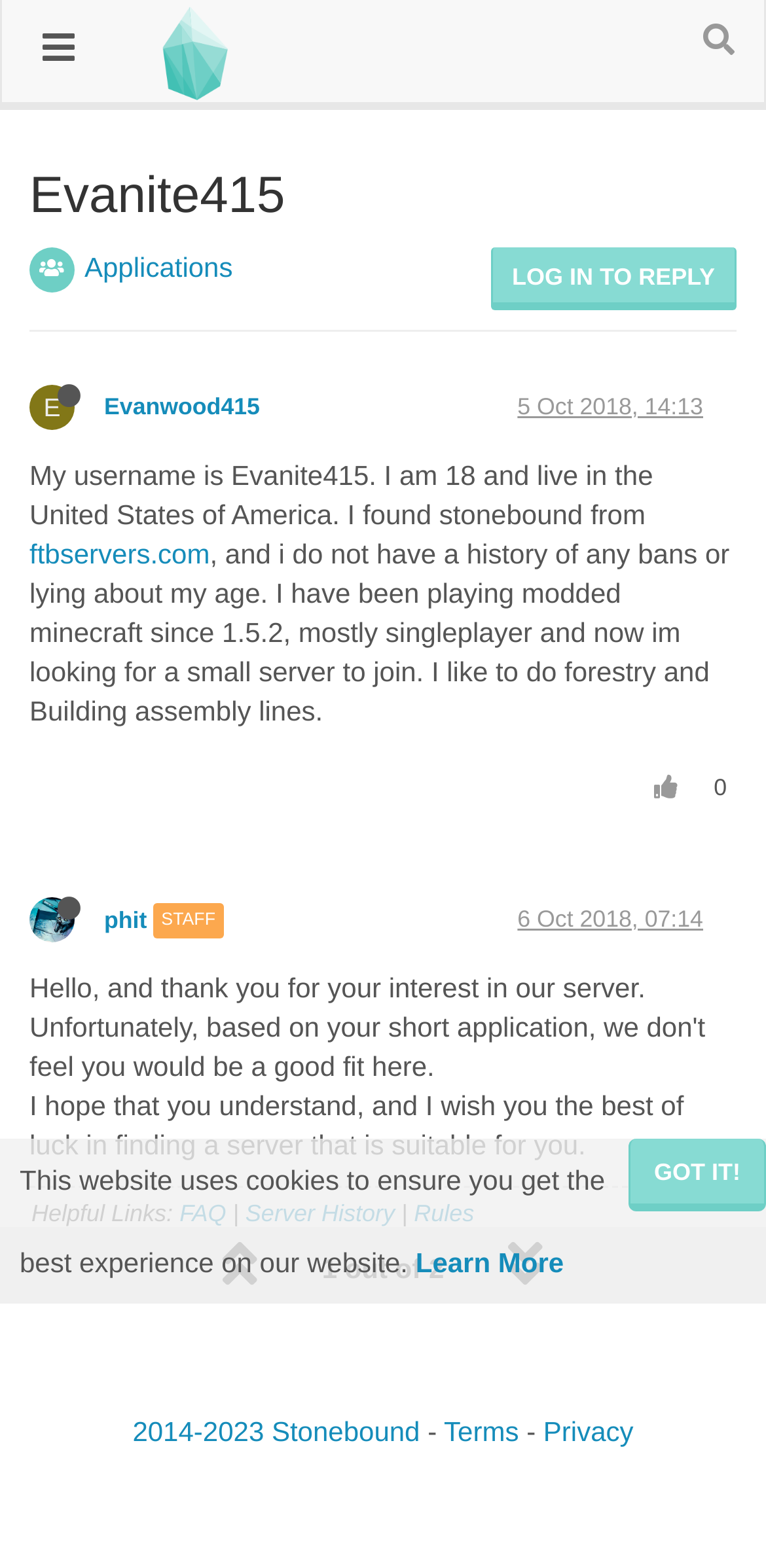Based on the element description "6 Oct 2018, 07:14", predict the bounding box coordinates of the UI element.

[0.676, 0.577, 0.918, 0.595]